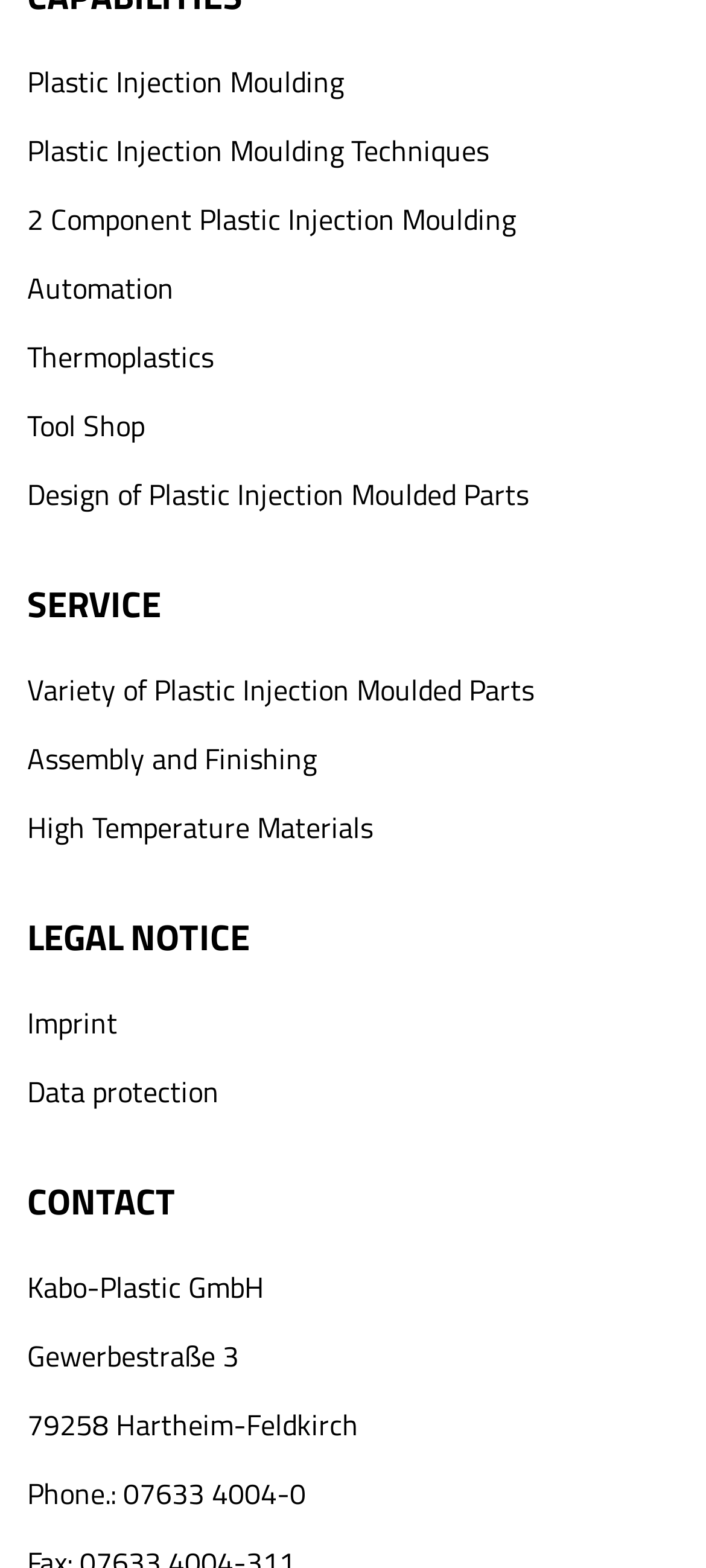Please identify the bounding box coordinates of the element I should click to complete this instruction: 'Click on Plastic Injection Moulding'. The coordinates should be given as four float numbers between 0 and 1, like this: [left, top, right, bottom].

[0.038, 0.038, 0.487, 0.065]